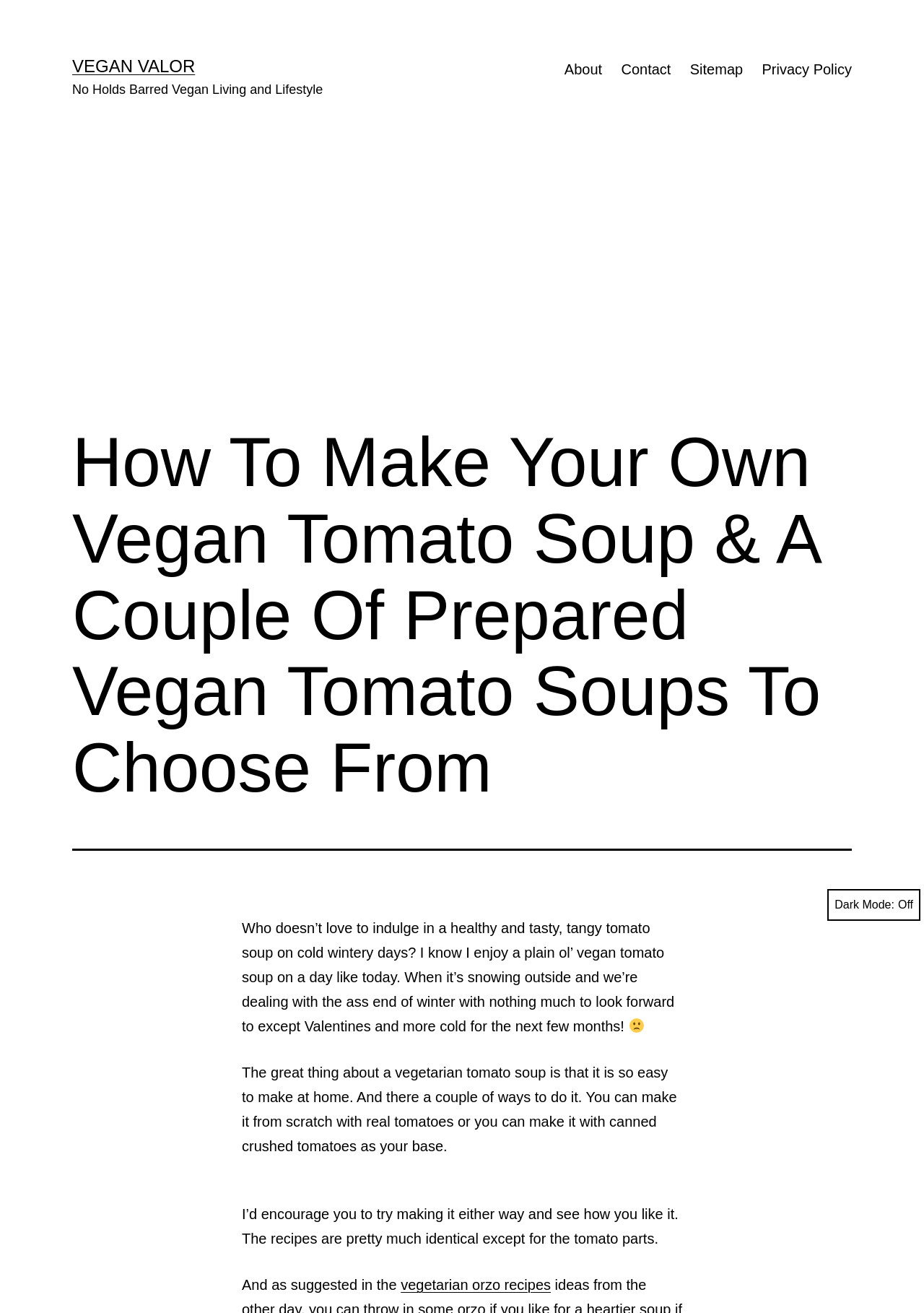What is the author's tone in the article?
Could you give a comprehensive explanation in response to this question?

I analyzed the text elements in the article and found that the author uses informal language and expressions, such as 'I know I enjoy a plain ol’ vegan tomato soup on a day like today', which suggests a casual tone.